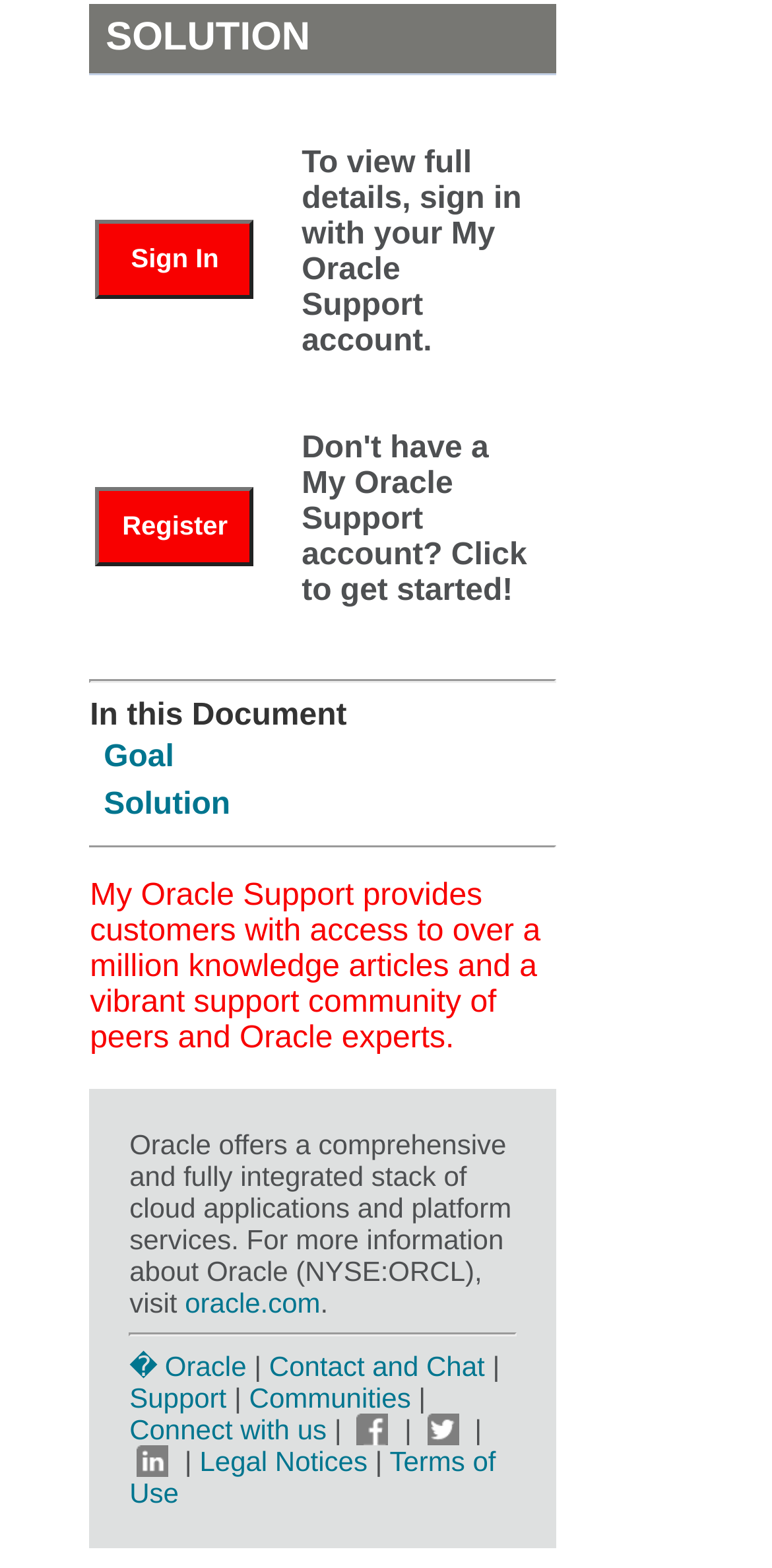Determine the bounding box coordinates of the clickable region to execute the instruction: "View the solution". The coordinates should be four float numbers between 0 and 1, denoted as [left, top, right, bottom].

[0.134, 0.503, 0.298, 0.524]